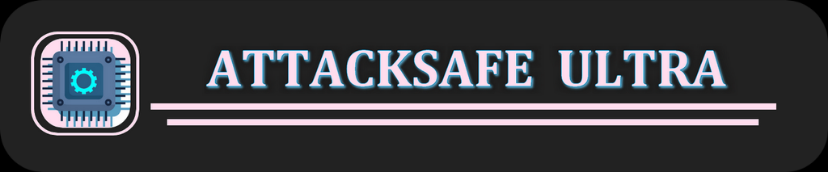What is the shape of the illustration in the logo?
Please ensure your answer to the question is detailed and covers all necessary aspects.

The shape of the illustration in the logo is a microchip because the caption describes the logo as including an illustration of a microchip with a gear icon, emphasizing technology and security.